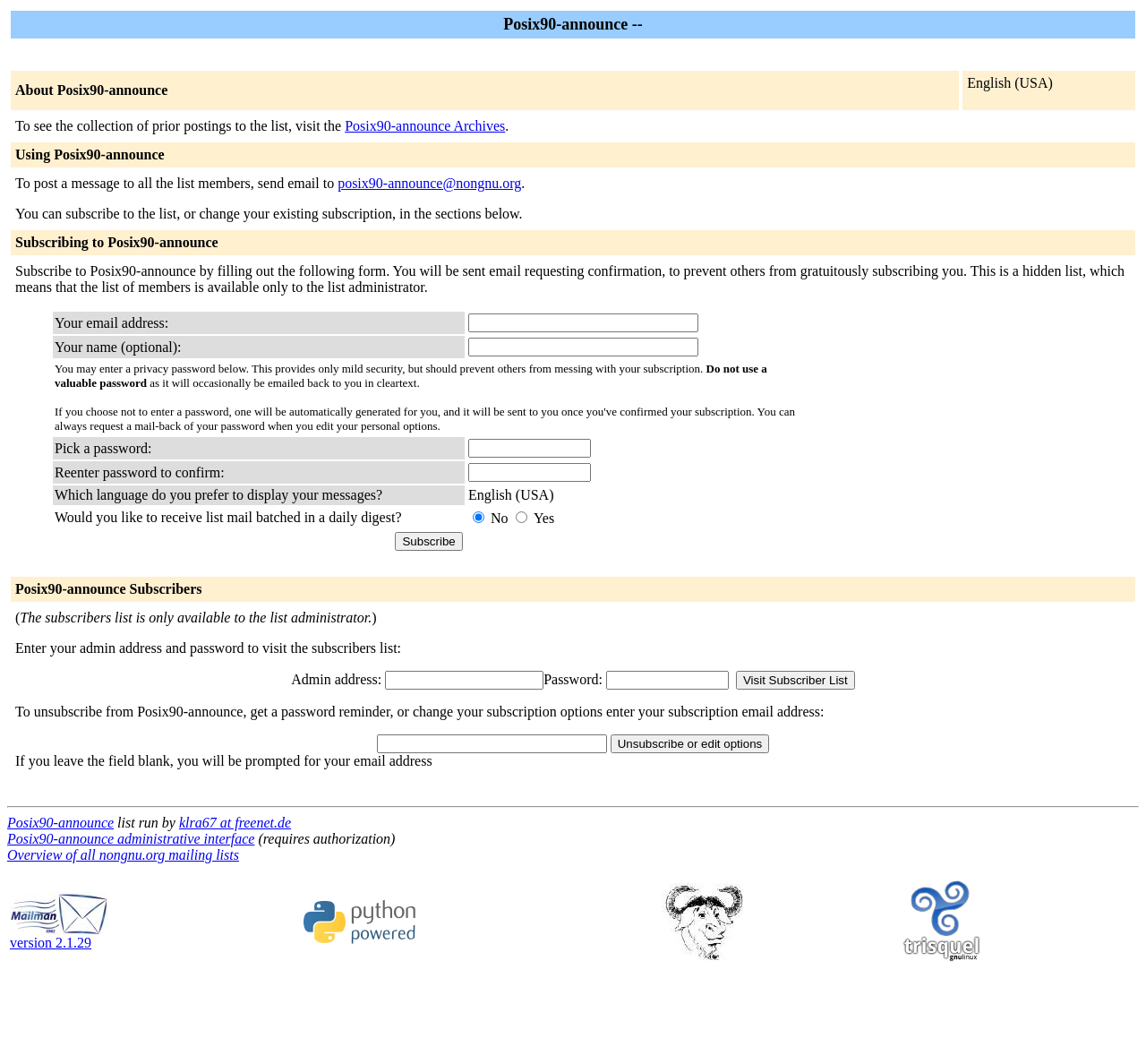Please find the bounding box coordinates of the element that needs to be clicked to perform the following instruction: "Visit Posix90-announce Archives". The bounding box coordinates should be four float numbers between 0 and 1, represented as [left, top, right, bottom].

[0.301, 0.111, 0.441, 0.125]